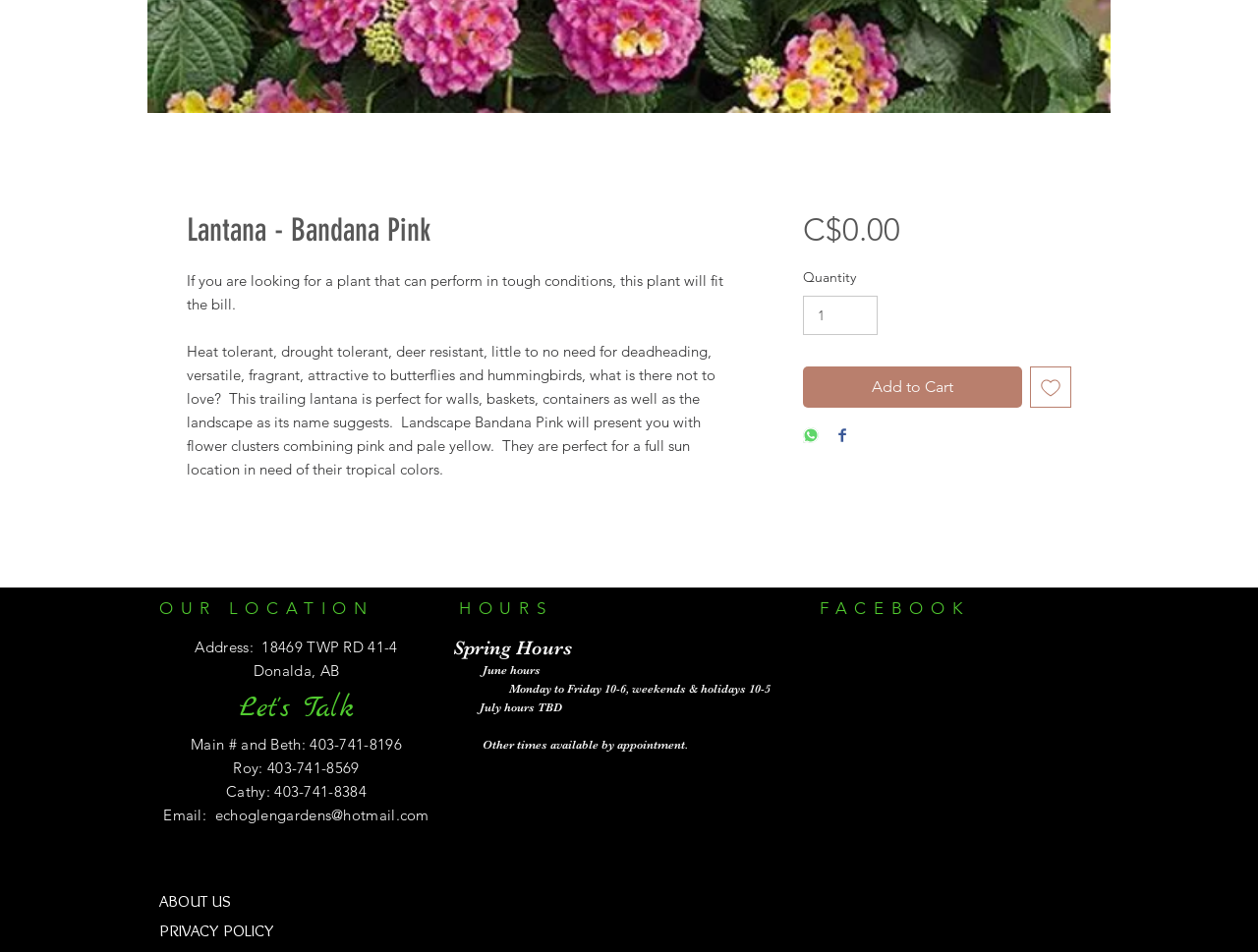Identify and provide the bounding box for the element described by: "echoglengardens@hotmail.com".

[0.171, 0.846, 0.341, 0.865]